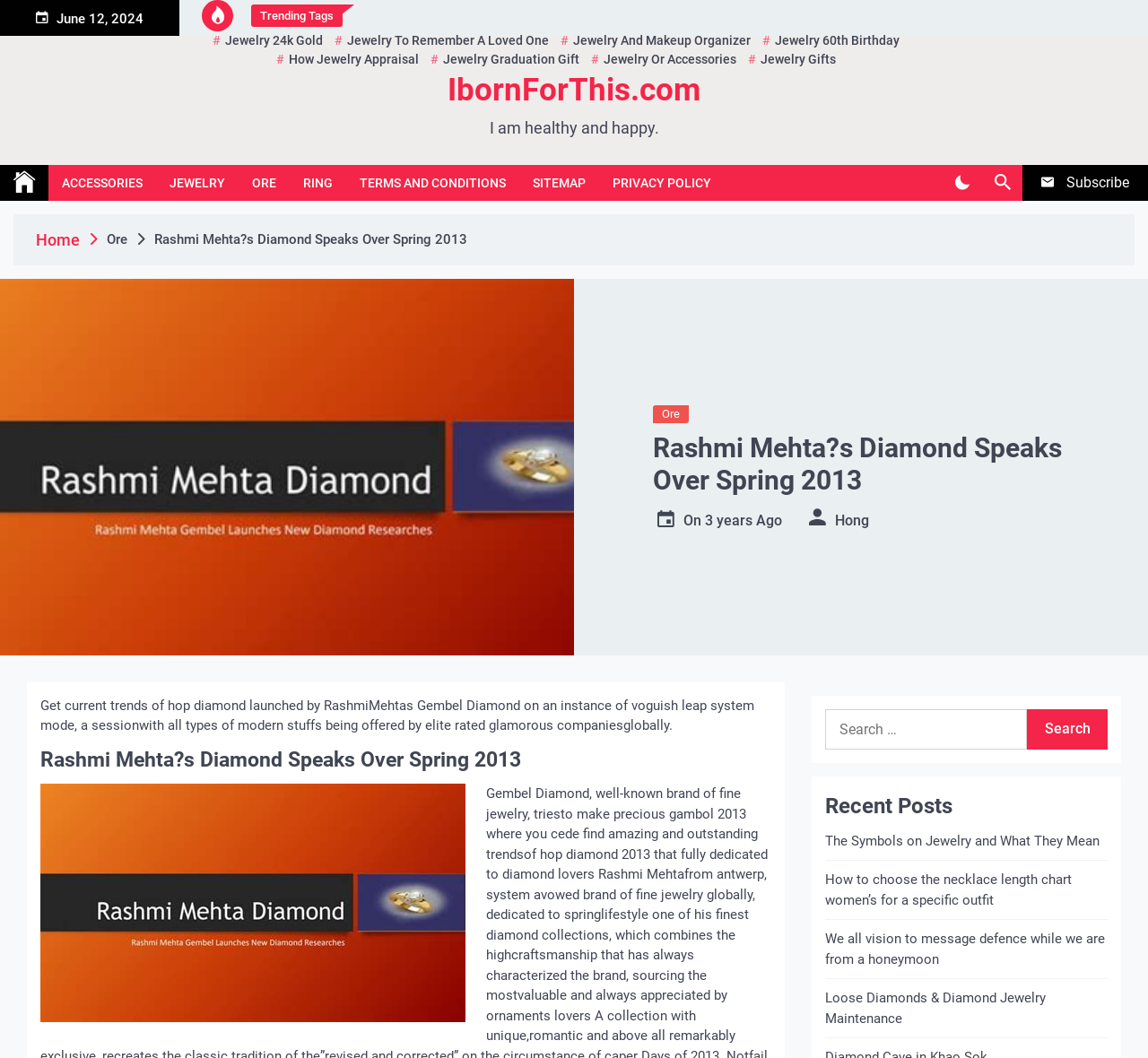Generate a comprehensive description of the contents of the webpage.

This webpage is about Rashmi Mehta's Diamond Speaks Over Spring 2013, with a focus on jewelry and related topics. At the top, there is a date "June 12, 2024" and a section labeled "Trending Tags" with several links to different types of jewelry, such as 24k gold, jewelry to remember a loved one, and jewelry for a 60th birthday.

Below the trending tags section, there is a horizontal navigation menu with links to various categories, including accessories, jewelry, ore, ring, terms and conditions, sitemap, and privacy policy. To the right of this menu, there are three buttons: dark mode, search, and subscribe.

On the left side of the page, there is a breadcrumbs section with links to home, ore, and the current page, Rashmi Mehta's Diamond Speaks Over Spring 2013. Below this, there is a heading with the same title, followed by a paragraph of text that describes the current trends of hop diamond launched by Rashmi Mehta's Gembel Diamond.

To the right of the breadcrumbs section, there is an image related to Rashmi Mehta's Diamond Speaks Over Spring 2013. Below the image, there is a search box with a label "Search for:" and a search button. Underneath the search box, there is a heading "Recent Posts" followed by a list of four links to different articles, including "The Symbols on Jewelry and What They Mean" and "Loose Diamonds & Diamond Jewelry Maintenance".